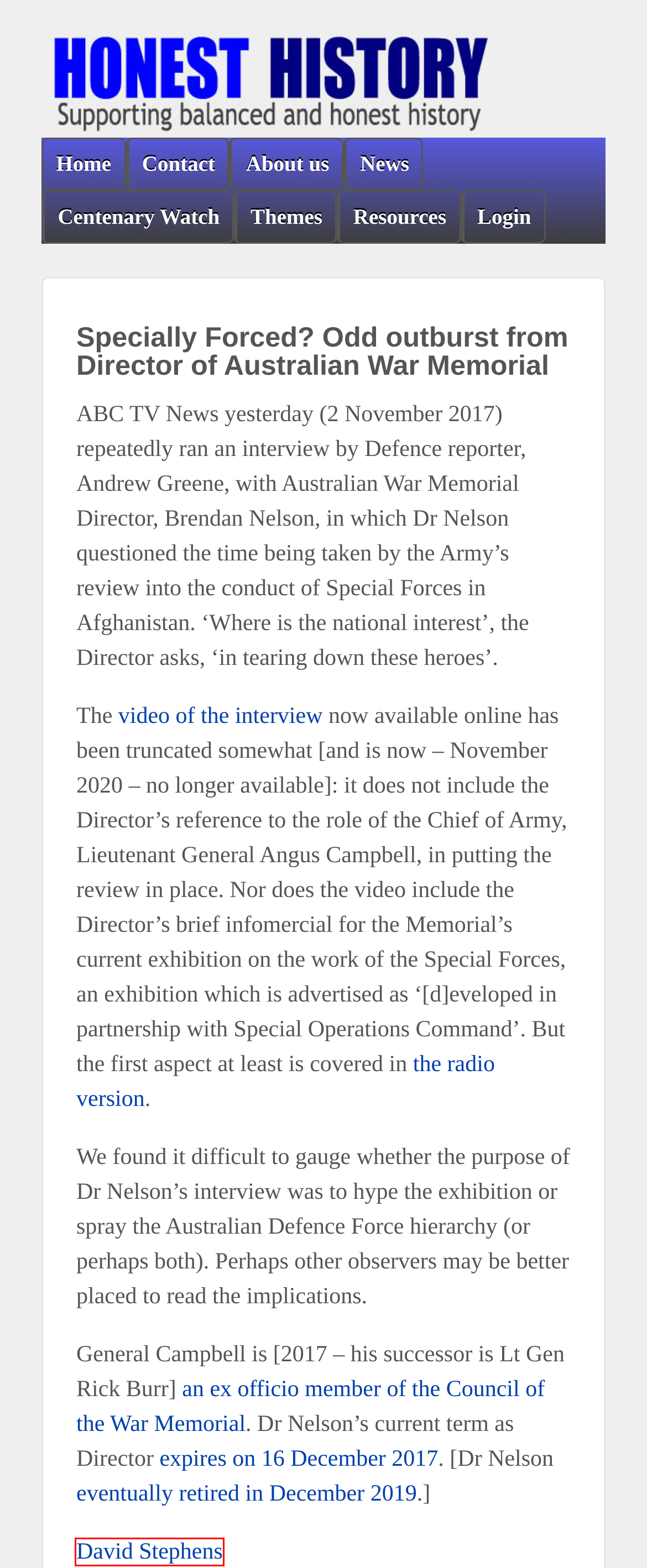Given a webpage screenshot with a red bounding box around a UI element, choose the webpage description that best matches the new webpage after clicking the element within the bounding box. Here are the candidates:
A. About us | HONEST  HISTORY
B. Contact | HONEST  HISTORY
C. Themes | HONEST  HISTORY
D. David Stephens | HONEST  HISTORY
E. Centenary Watch | HONEST  HISTORY
F. News | HONEST  HISTORY
G. Resources | HONEST  HISTORY
H. Login | HONEST  HISTORY

D